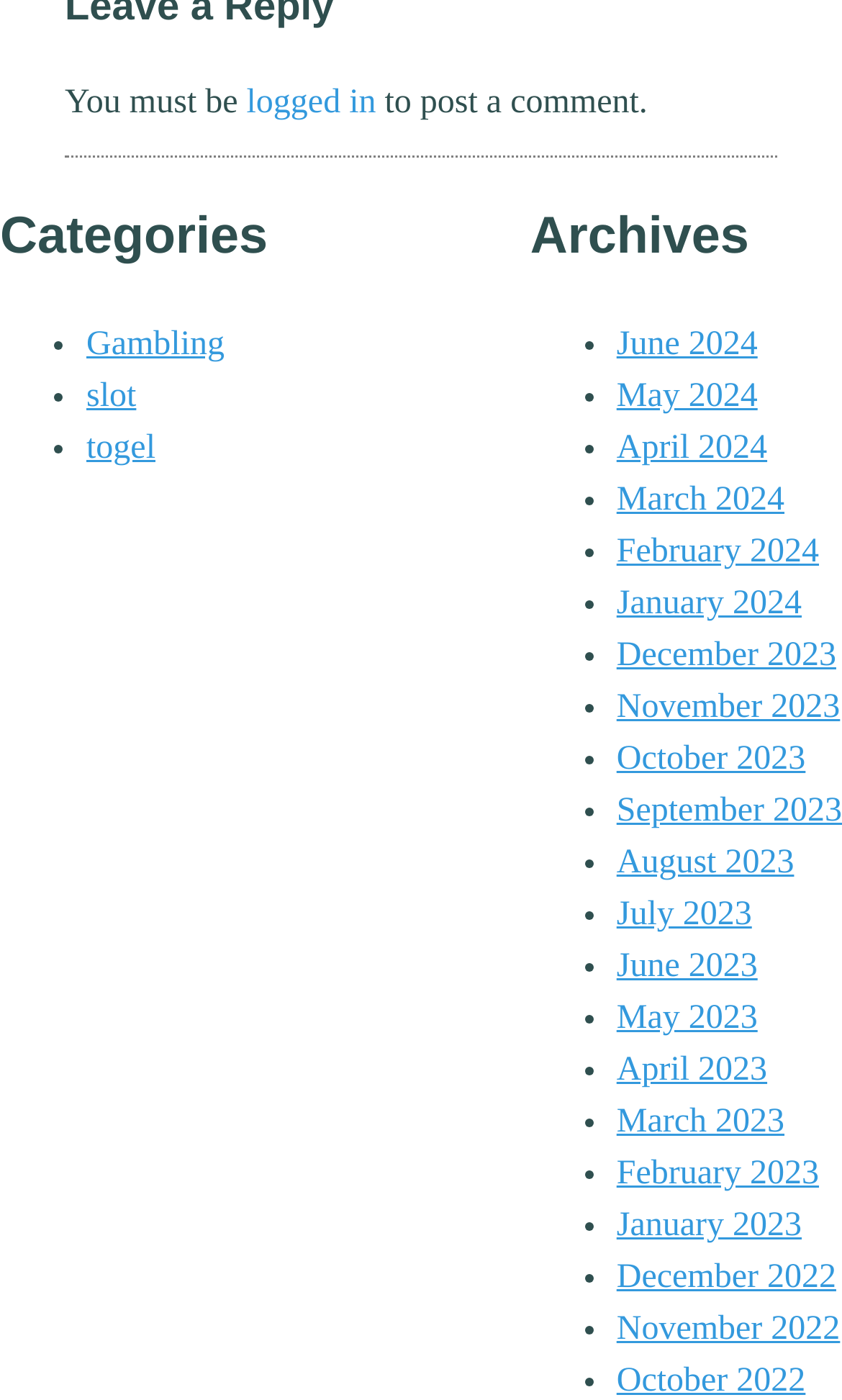Find the bounding box coordinates of the clickable region needed to perform the following instruction: "explore the 'togel' link". The coordinates should be provided as four float numbers between 0 and 1, i.e., [left, top, right, bottom].

[0.103, 0.308, 0.185, 0.334]